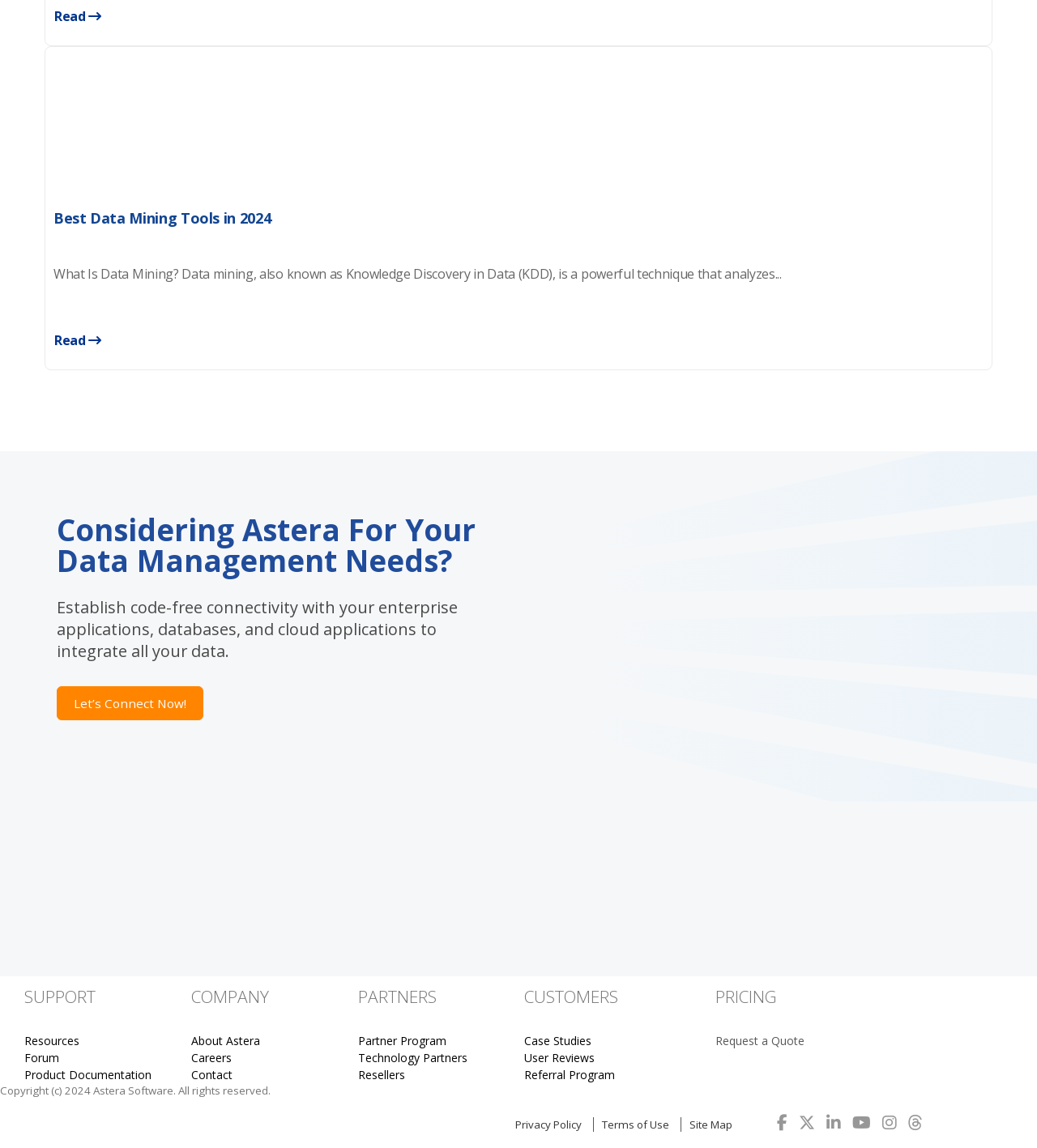Bounding box coordinates are to be given in the format (top-left x, top-left y, bottom-right x, bottom-right y). All values must be floating point numbers between 0 and 1. Provide the bounding box coordinate for the UI element described as: Request a Quote

[0.69, 0.899, 0.977, 0.914]